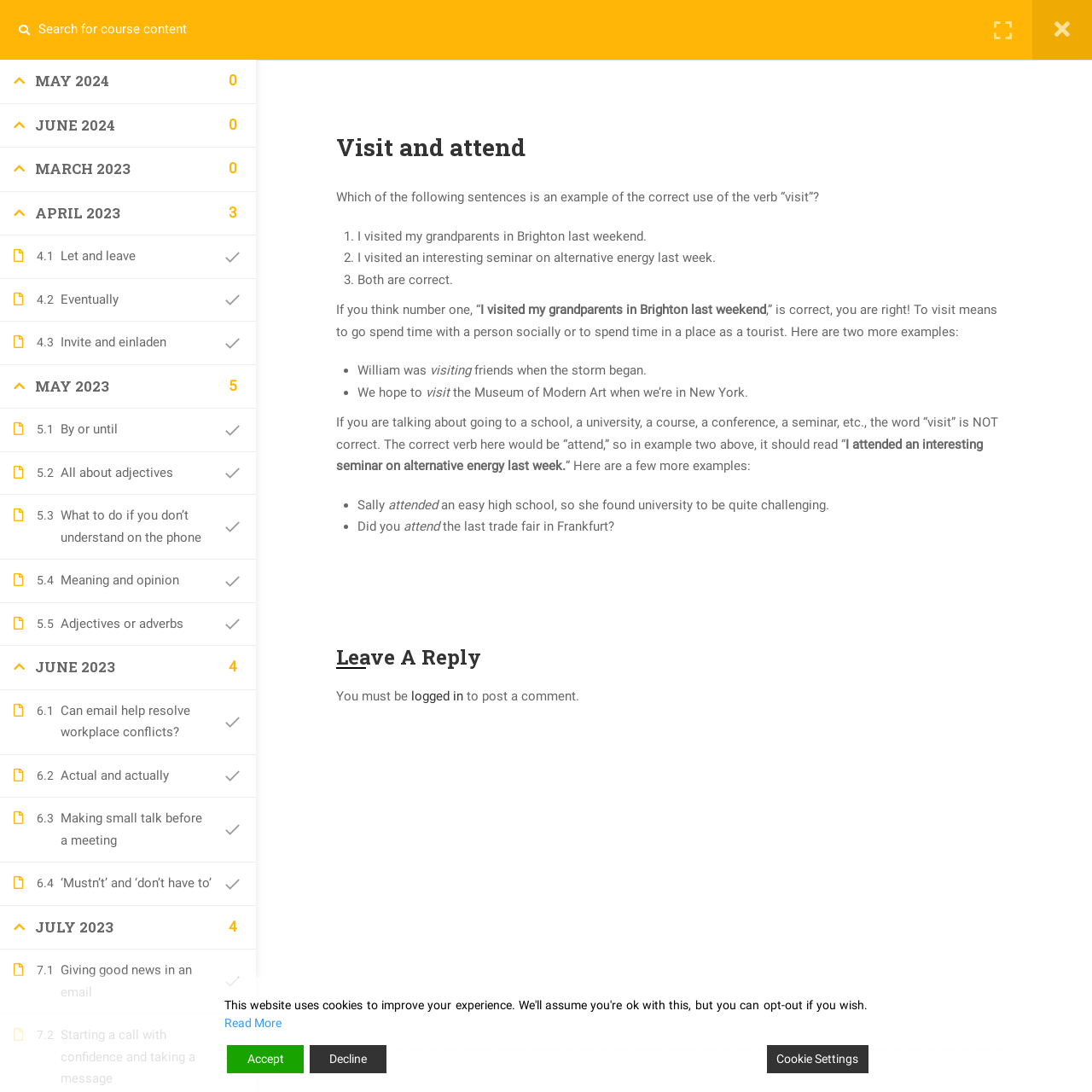Can you extract the primary headline text from the webpage?

Visit and attend